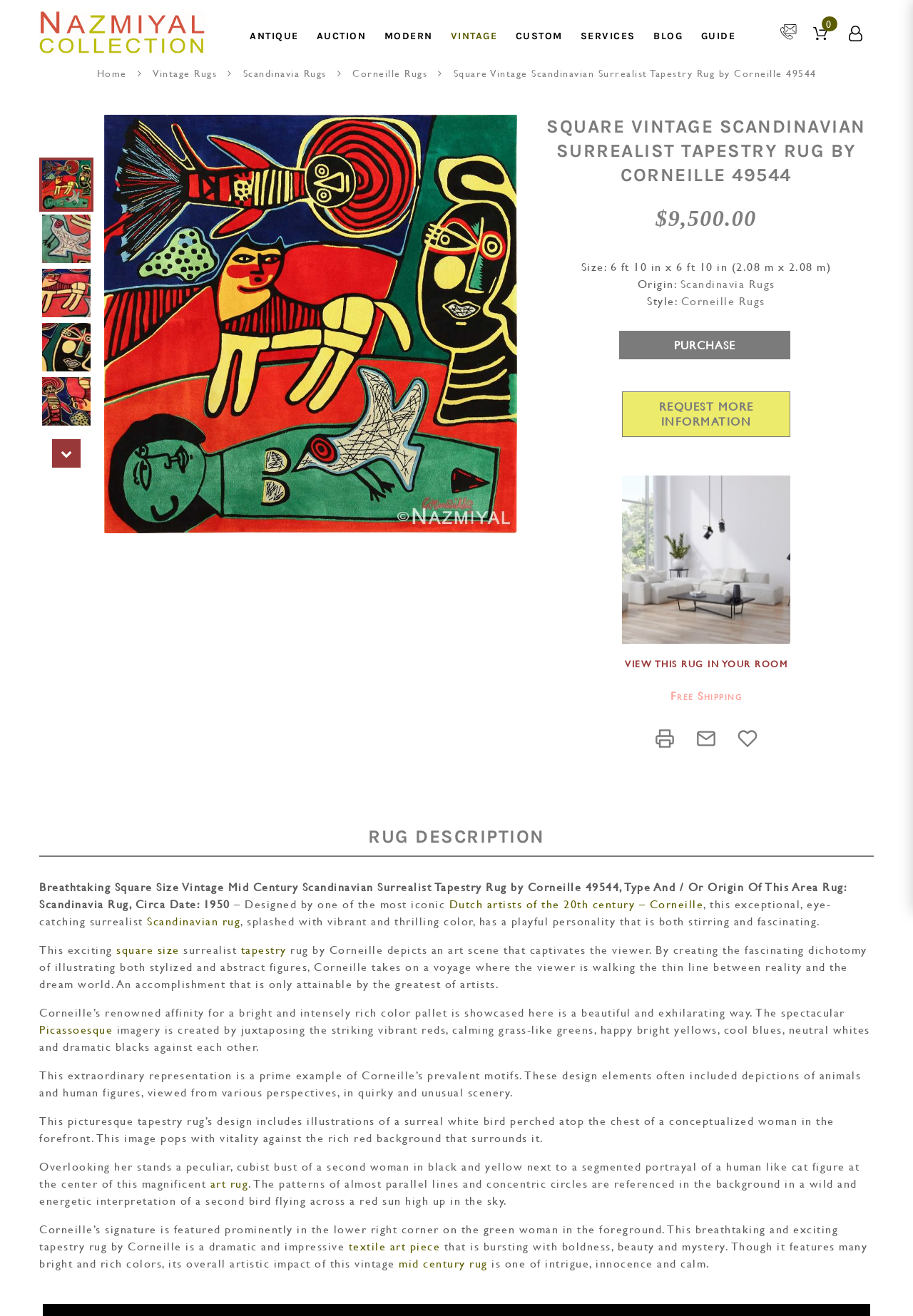Answer the question in one word or a short phrase:
What is the price of this rug?

$9,500.00